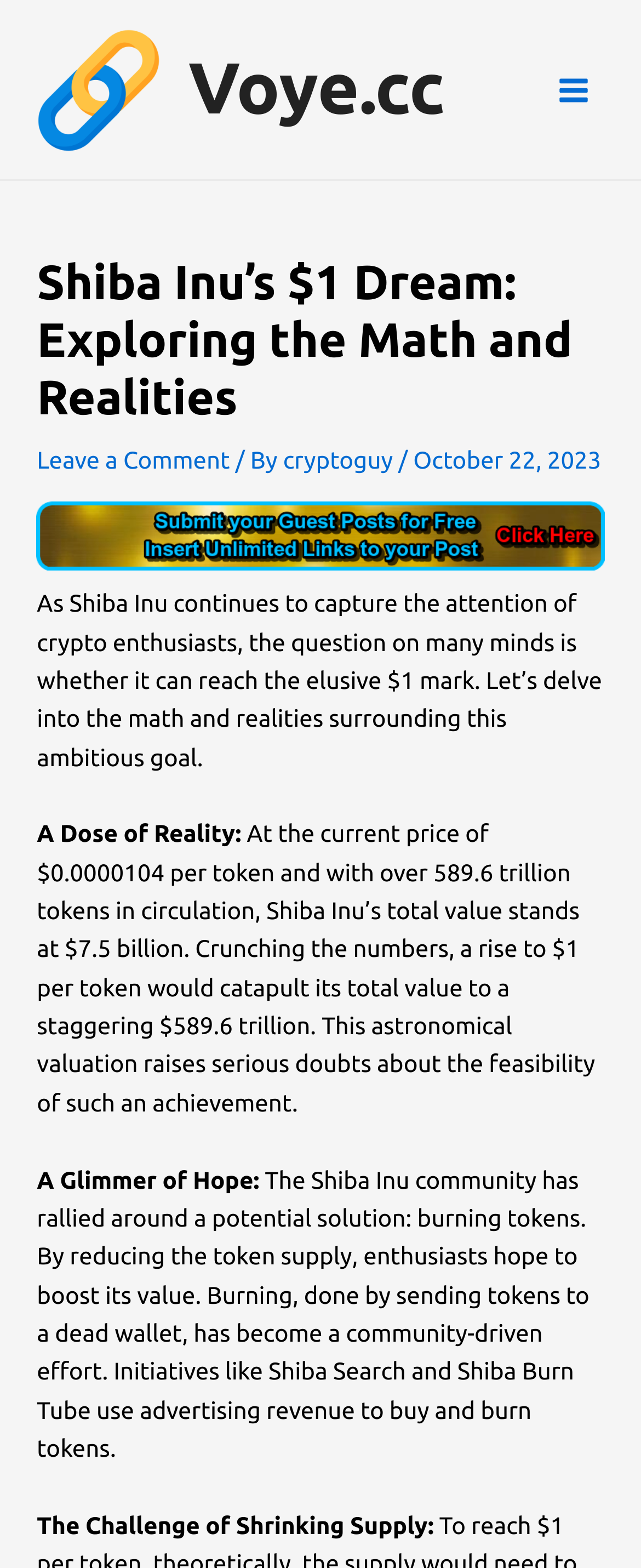Describe every aspect of the webpage in a detailed manner.

The webpage is an article discussing the possibility of Shiba Inu reaching a value of $1. At the top, there is a logo of "Voye.cc" with a link to the website, accompanied by a smaller image of the logo. Below the logo, there is a main menu button on the right side of the page.

The main content of the article is divided into sections, starting with a header that reads "Shiba Inu’s $1 Dream: Exploring the Math and Realities". Below the header, there is a link to leave a comment, followed by the author's name "cryptoguy" and the date "October 22, 2023".

The article begins with a summary of the topic, stating that Shiba Inu's value is currently at $0.0000104 per token and that reaching $1 would require a significant increase in value. The text is divided into sections, with headings such as "A Dose of Reality", "A Glimmer of Hope", and "The Challenge of Shrinking Supply". Each section discusses the feasibility of Shiba Inu reaching $1, with explanations of the current market situation and potential solutions, such as burning tokens to reduce the supply.

Throughout the article, there are no images other than the "Voye.cc" logo and a small icon next to the main menu button. The text is the main focus of the page, with clear headings and concise paragraphs.